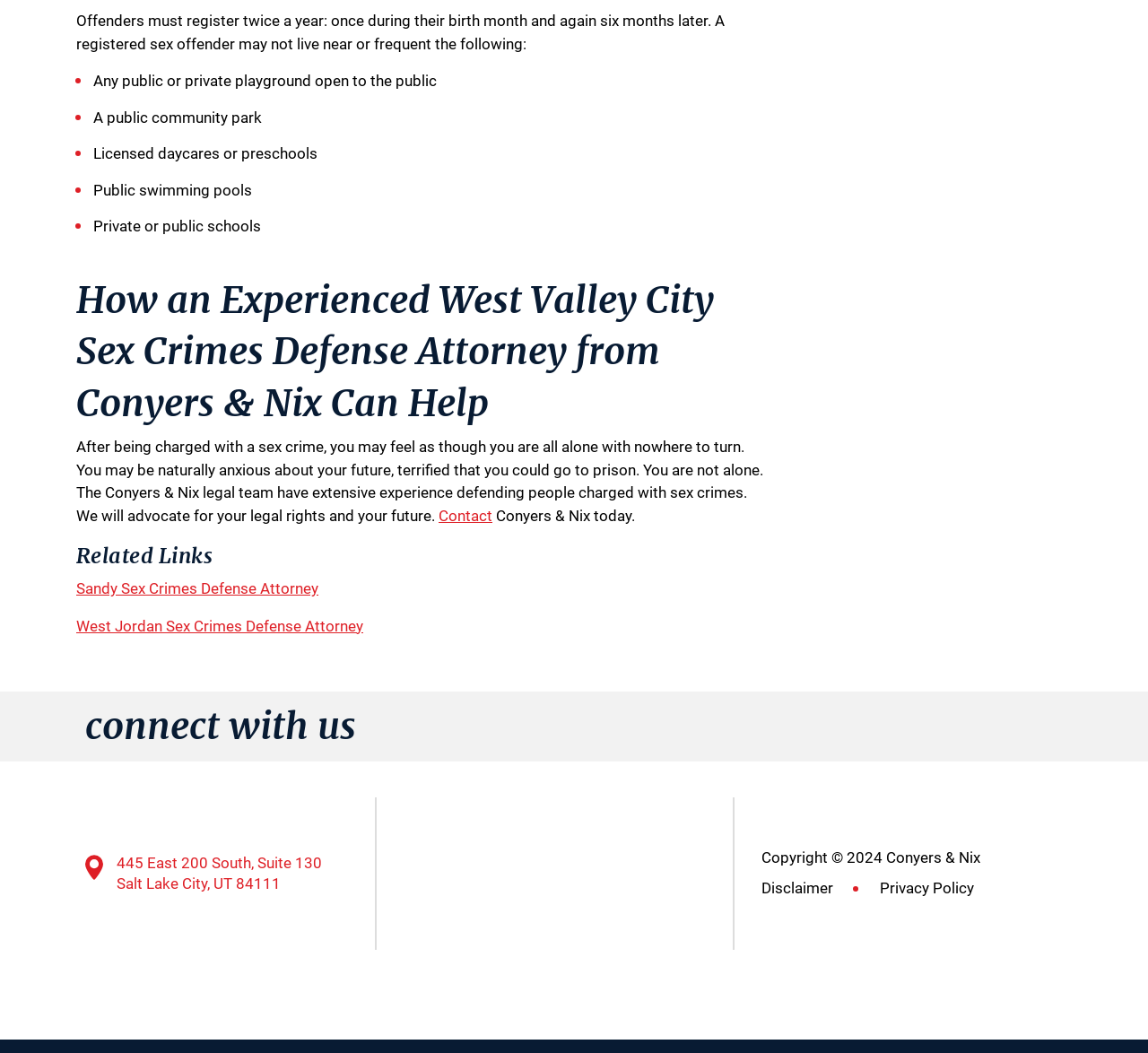Please identify the bounding box coordinates of the area that needs to be clicked to fulfill the following instruction: "View West Jordan Sex Crimes Defense Attorney."

[0.066, 0.586, 0.316, 0.603]